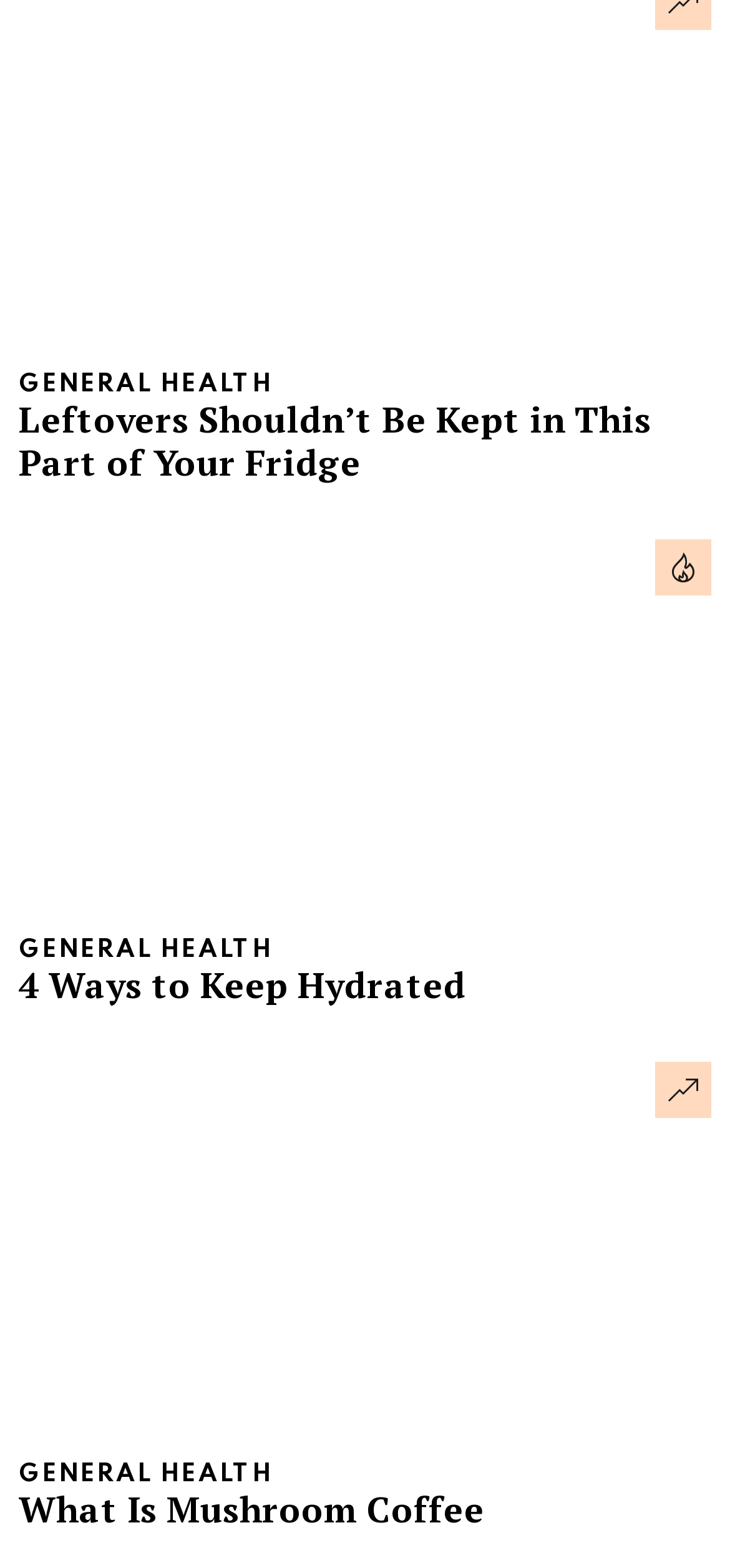Please find the bounding box coordinates of the element that you should click to achieve the following instruction: "Learn about 'What Is Mushroom Coffee'". The coordinates should be presented as four float numbers between 0 and 1: [left, top, right, bottom].

[0.026, 0.678, 0.974, 0.926]